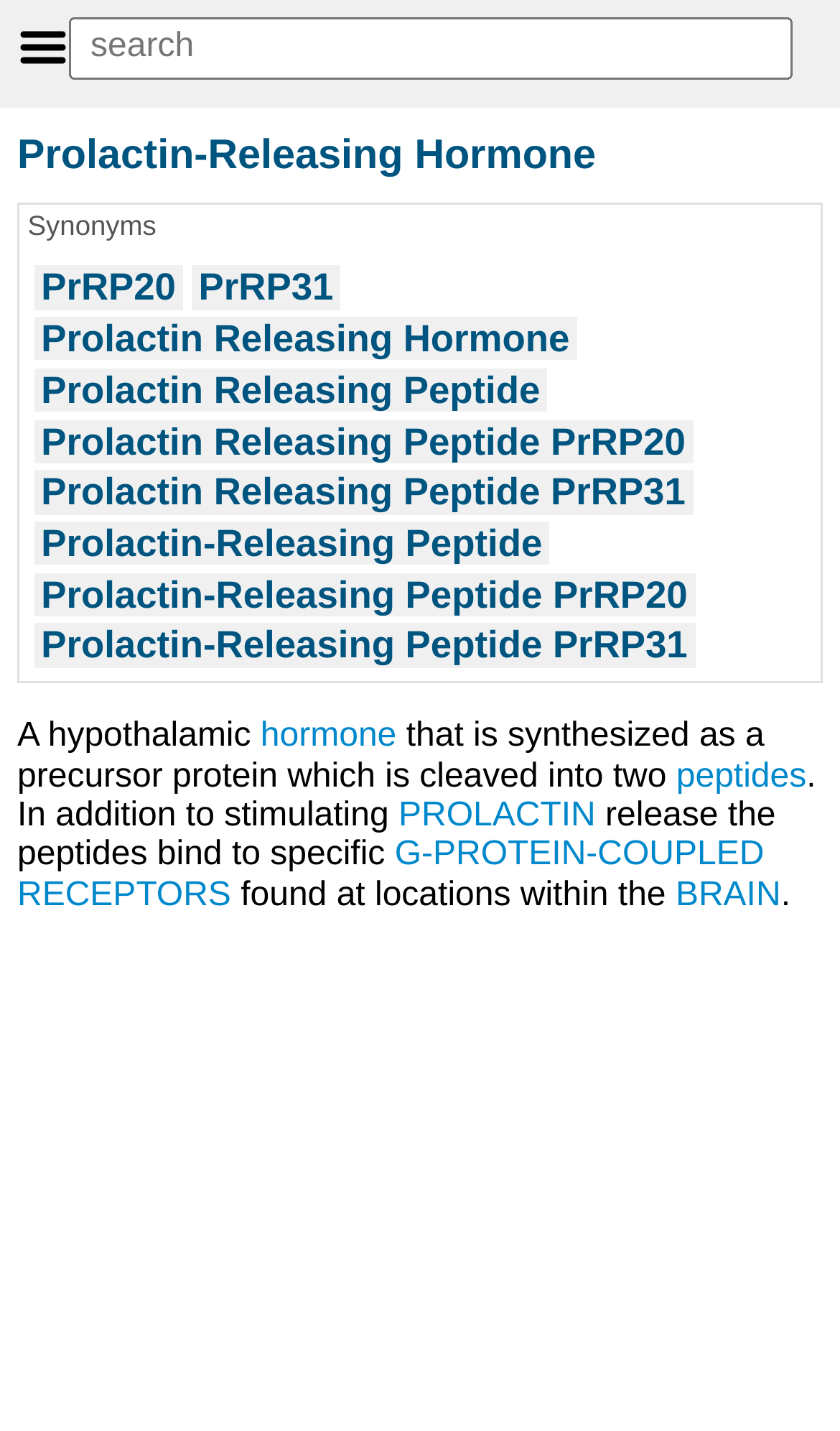Using the format (top-left x, top-left y, bottom-right x, bottom-right y), and given the element description, identify the bounding box coordinates within the screenshot: placeholder="search"

[0.082, 0.012, 0.944, 0.055]